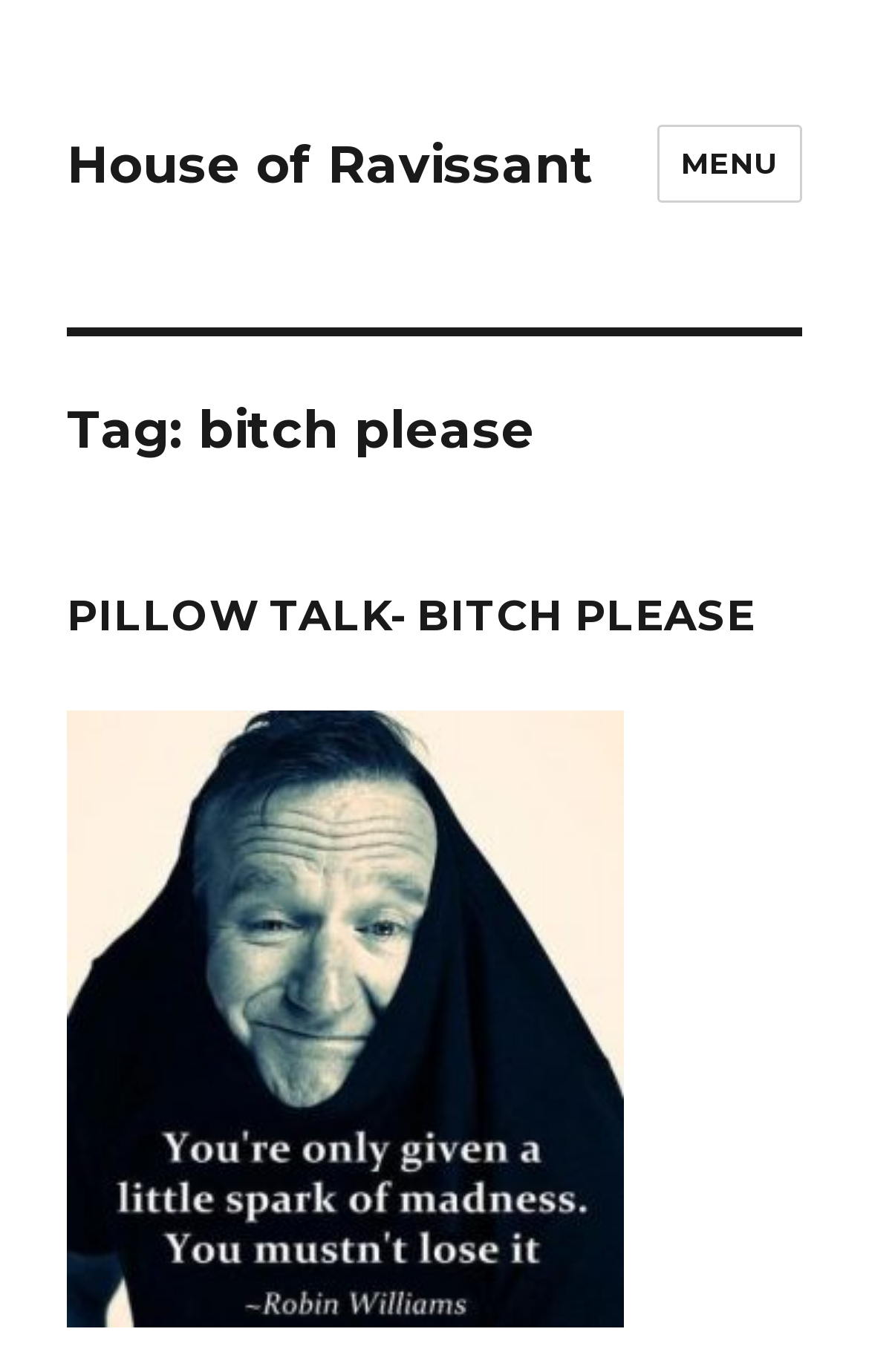Explain the webpage in detail.

The webpage is titled "bitch please – House of Ravissant". At the top left, there is a link to "House of Ravissant". To the right of this link, a button labeled "MENU" is located, which controls two navigation menus: site-navigation and social-navigation.

Below the top section, a header area spans the width of the page. Within this header, a heading "Tag: bitch please" is displayed. Below this heading, another section contains a prominent heading "PILLOW TALK- BITCH PLEASE", which is also a link. This link is positioned at the top of this section, taking up most of the width. There is a hidden link with the same text "PILLOW TALK- BITCH PLEASE" located below the visible link.